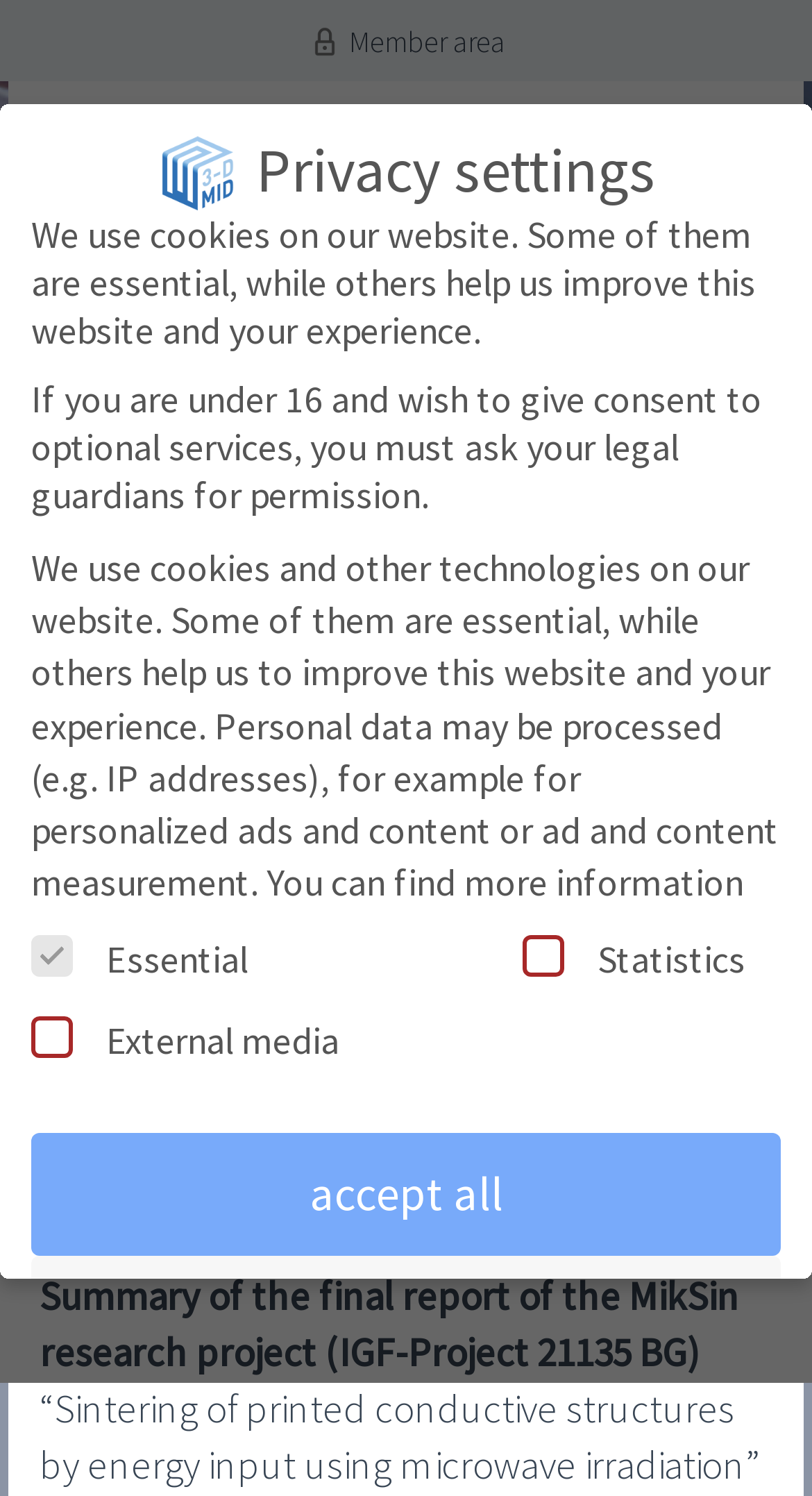Determine the bounding box coordinates of the region I should click to achieve the following instruction: "Click the 'Primary Menu' button". Ensure the bounding box coordinates are four float numbers between 0 and 1, i.e., [left, top, right, bottom].

[0.823, 0.075, 0.951, 0.136]